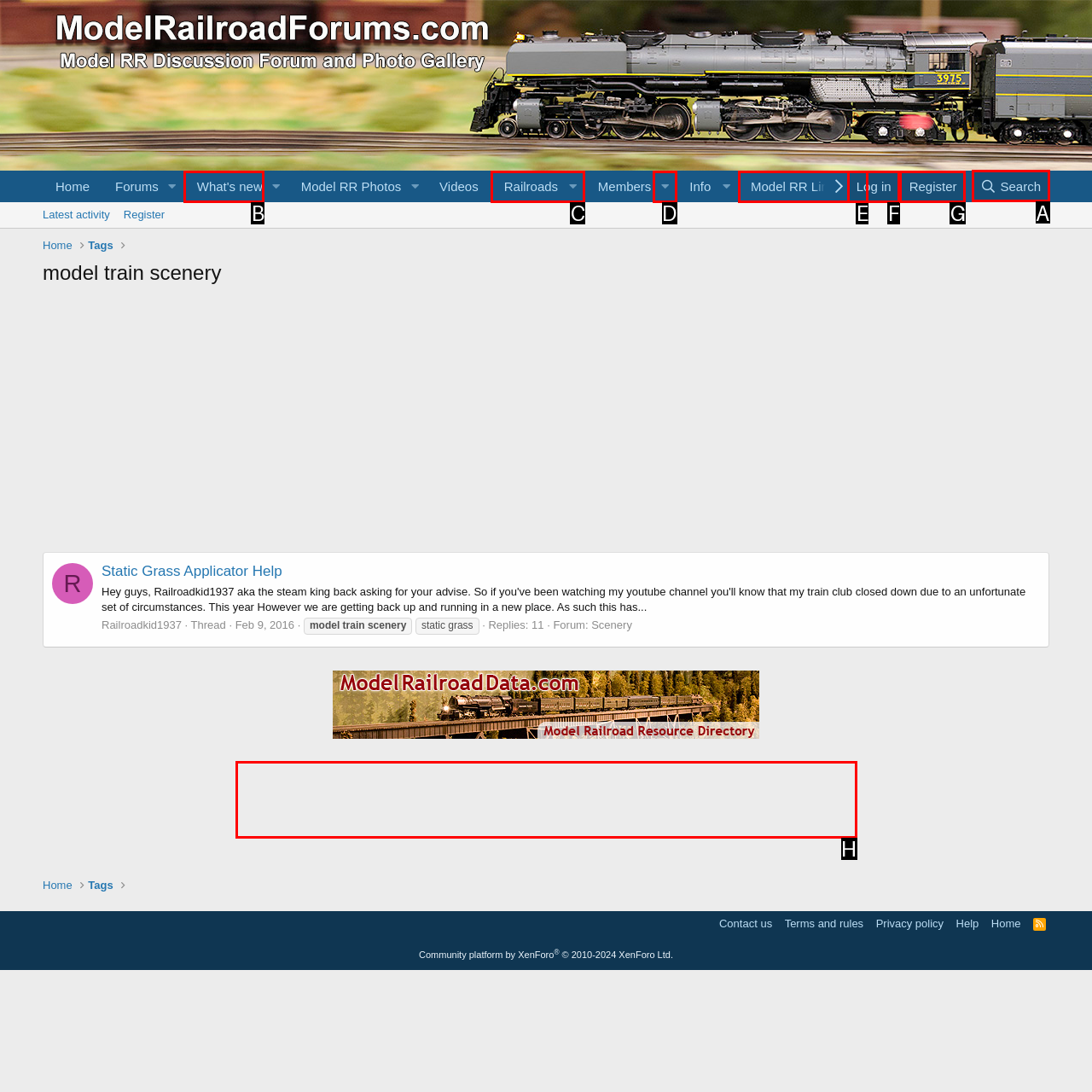Select the right option to accomplish this task: Search again. Reply with the letter corresponding to the correct UI element.

None